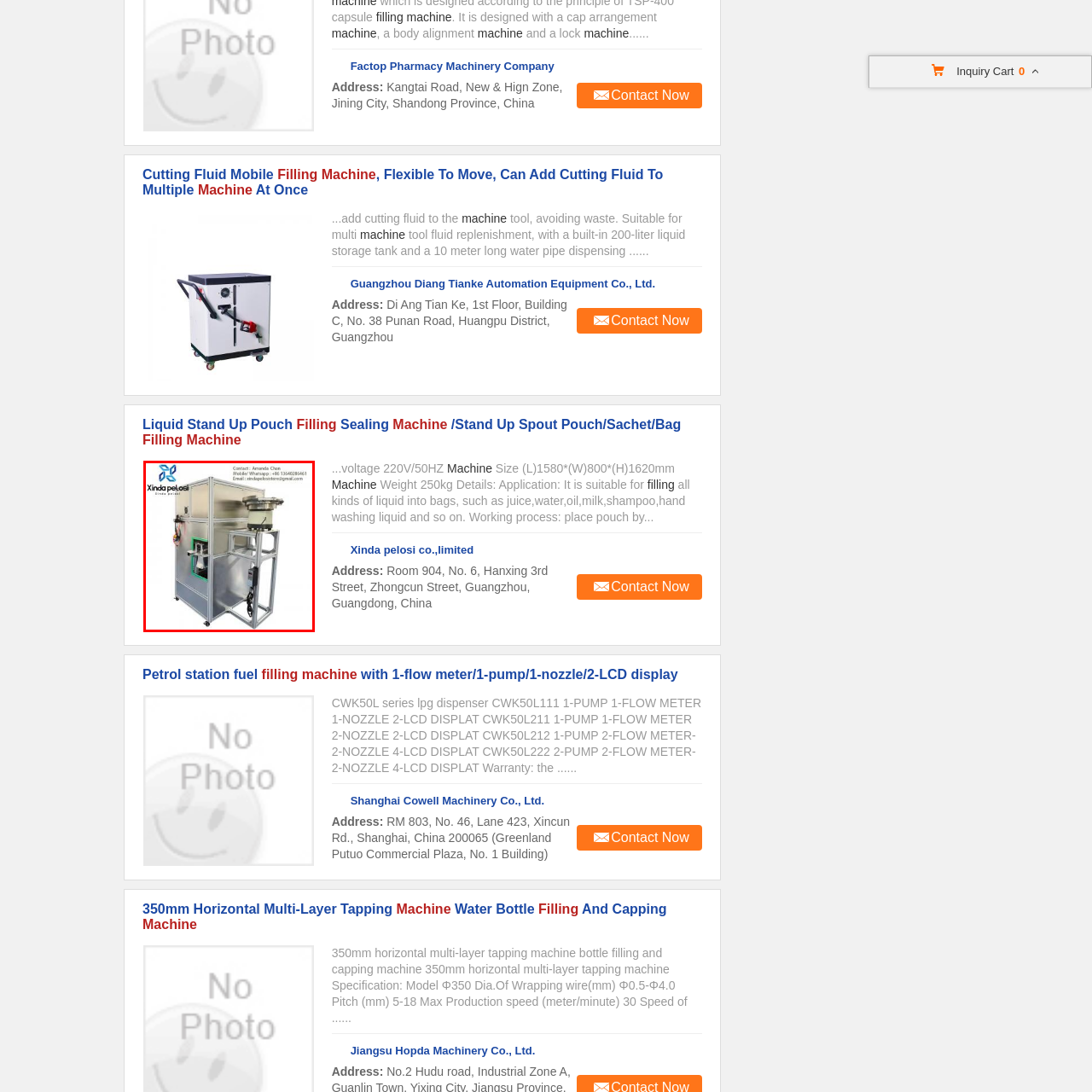Observe the section highlighted in yellow, What type of products can be packaged using this machine? 
Please respond using a single word or phrase.

liquids